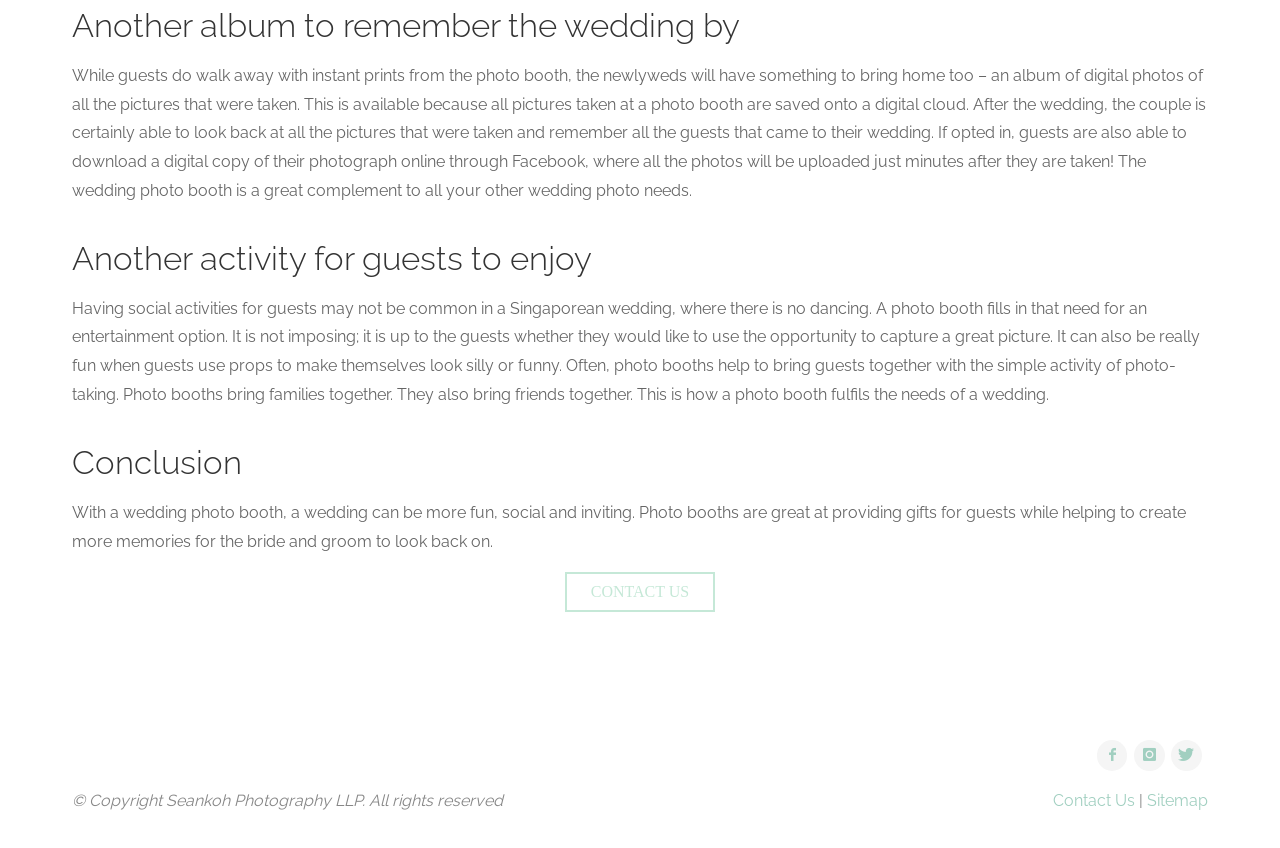Based on the provided description, "Twitter", find the bounding box of the corresponding UI element in the screenshot.

[0.915, 0.873, 0.939, 0.909]